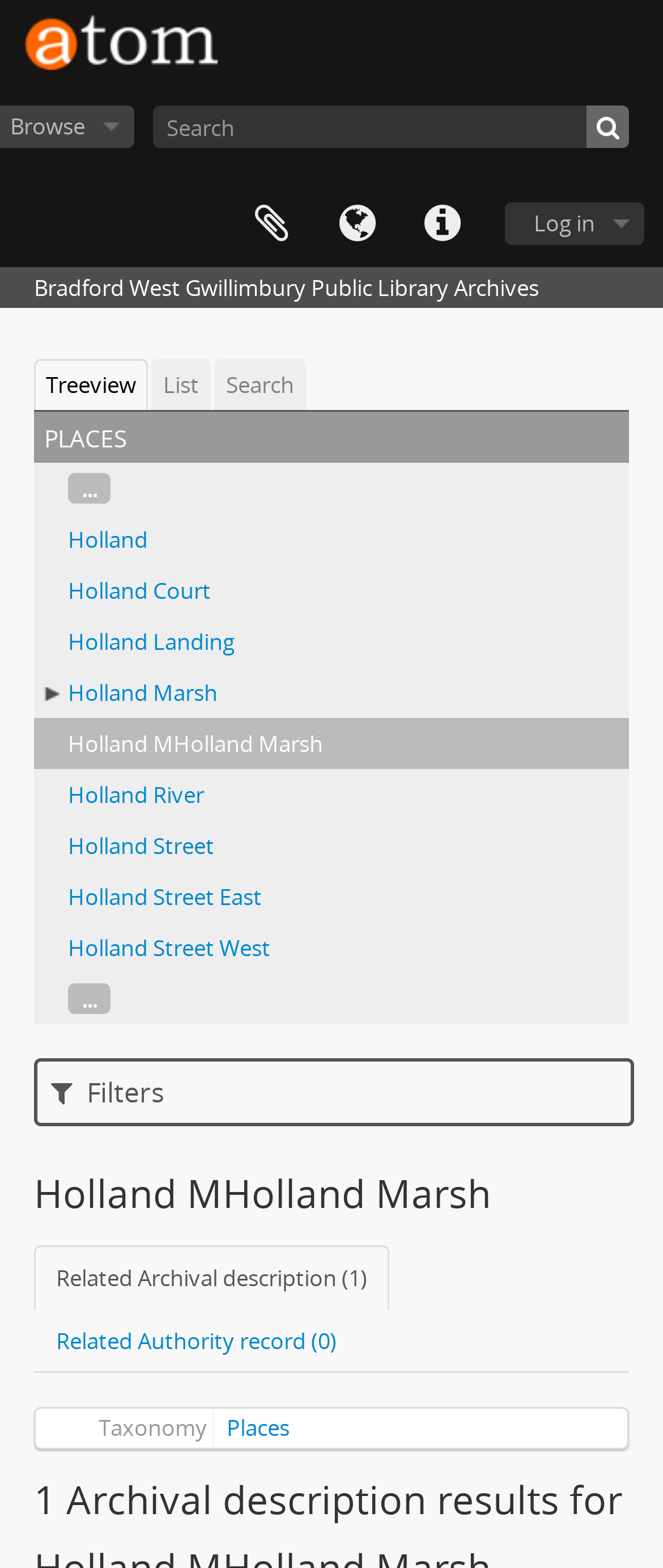Determine the bounding box coordinates for the region that must be clicked to execute the following instruction: "View related archival descriptions".

[0.051, 0.794, 0.587, 0.835]